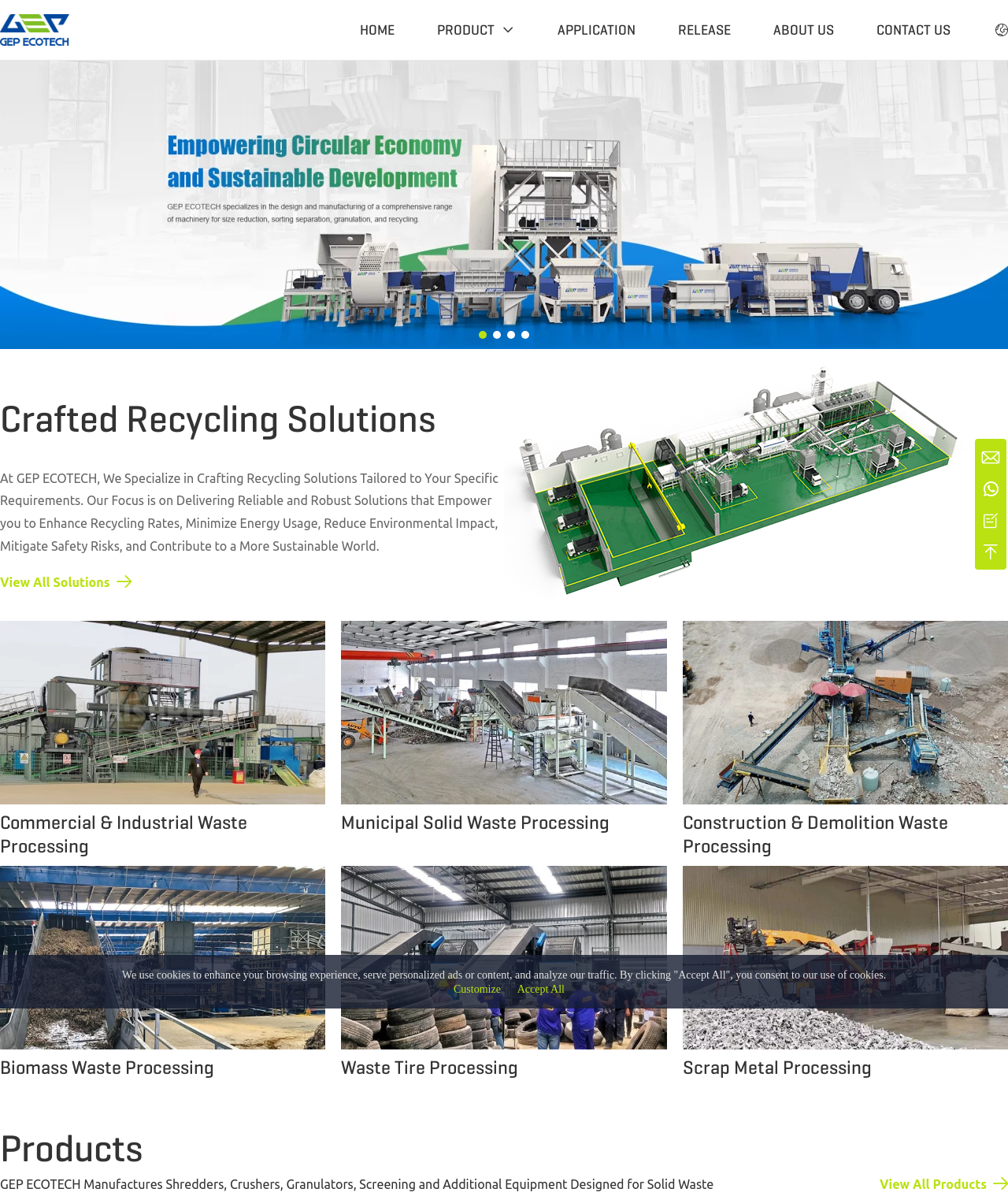What is the focus of GEP ECOTECH's solutions?
Based on the visual details in the image, please answer the question thoroughly.

The webpage states that GEP ECOTECH's focus is on delivering reliable and robust solutions that empower customers to achieve their recycling goals.